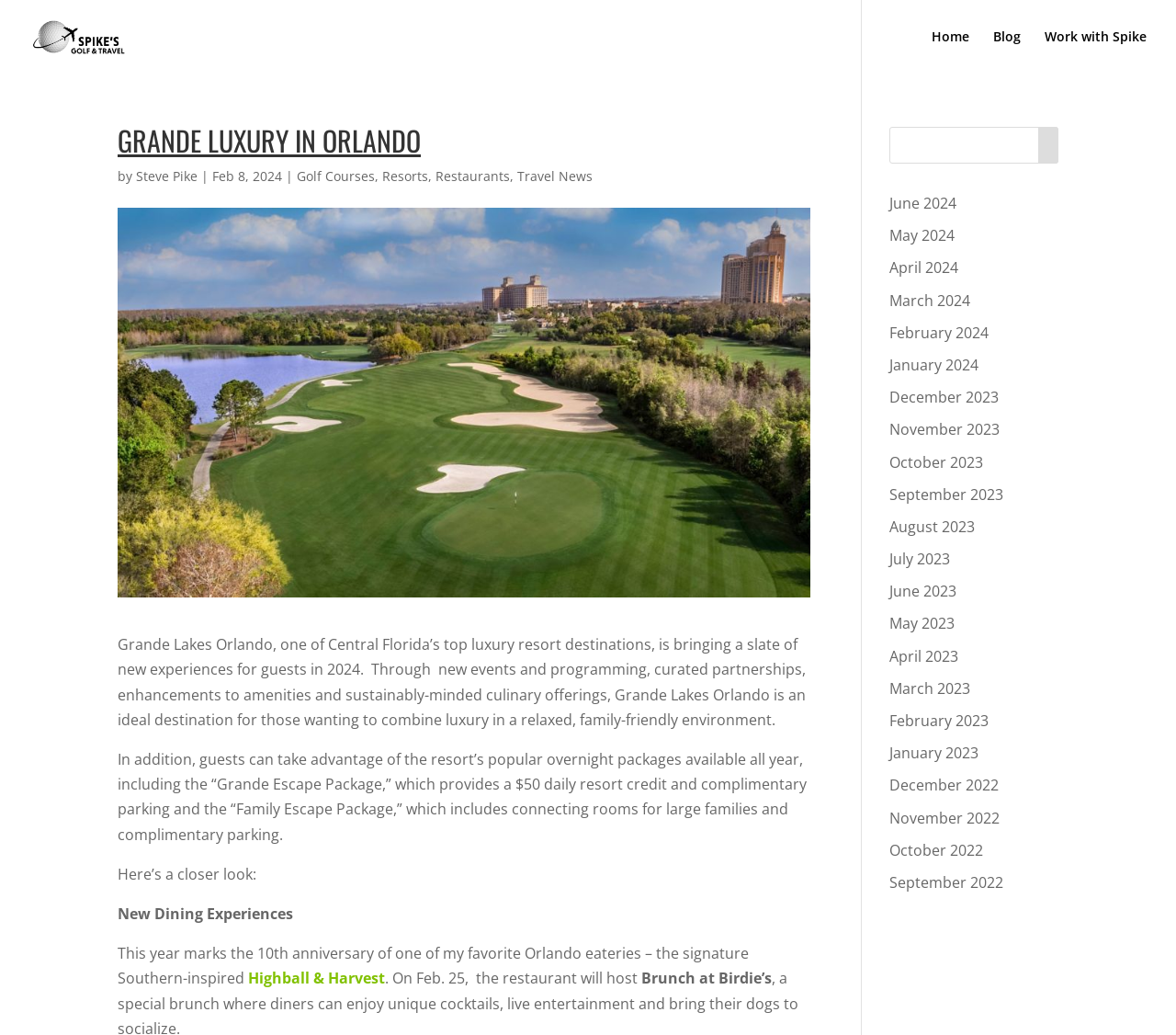Provide a one-word or brief phrase answer to the question:
What is the name of the author of the blog?

Steve Pike